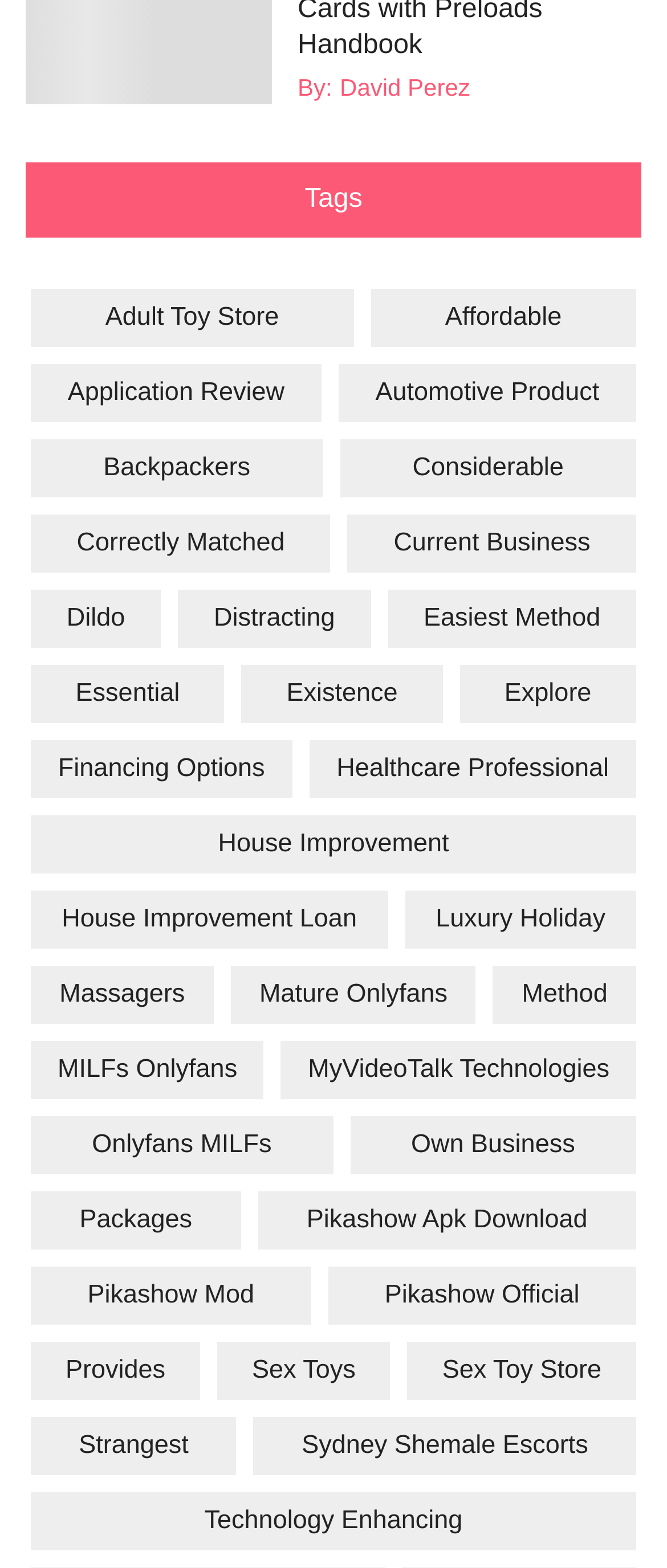Who is the author of the content on this webpage?
Can you provide a detailed and comprehensive answer to the question?

I found the text 'By: David Perez' at the top of the webpage, which suggests that David Perez is the author of the content on this webpage.